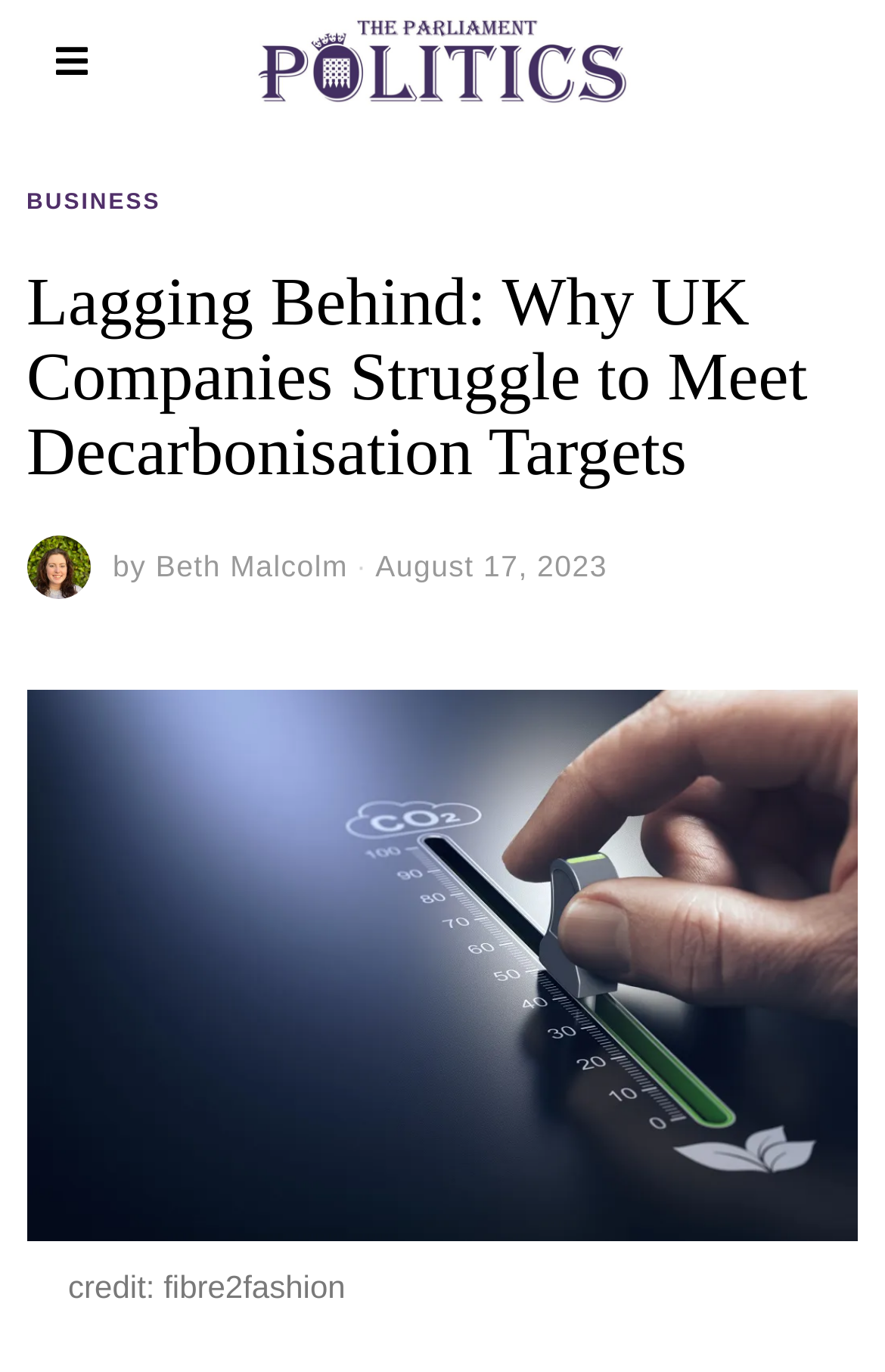How much of the page has been loaded?
From the screenshot, supply a one-word or short-phrase answer.

Unknown